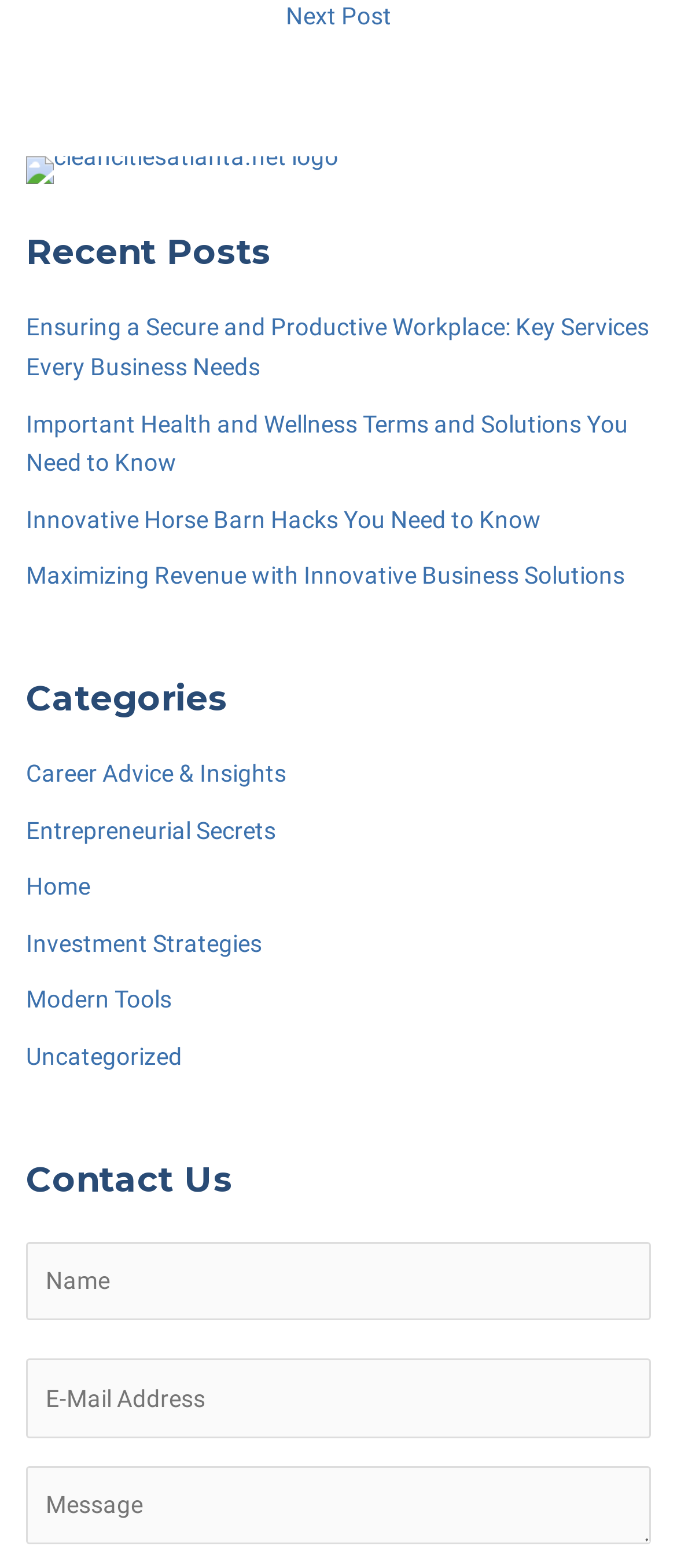Please answer the following question as detailed as possible based on the image: 
What is the logo of the website?

The logo of the website is 'cleancitiesatlanta.net logo' which is an image element located at the top left corner of the webpage with a bounding box coordinate of [0.038, 0.1, 0.5, 0.117].